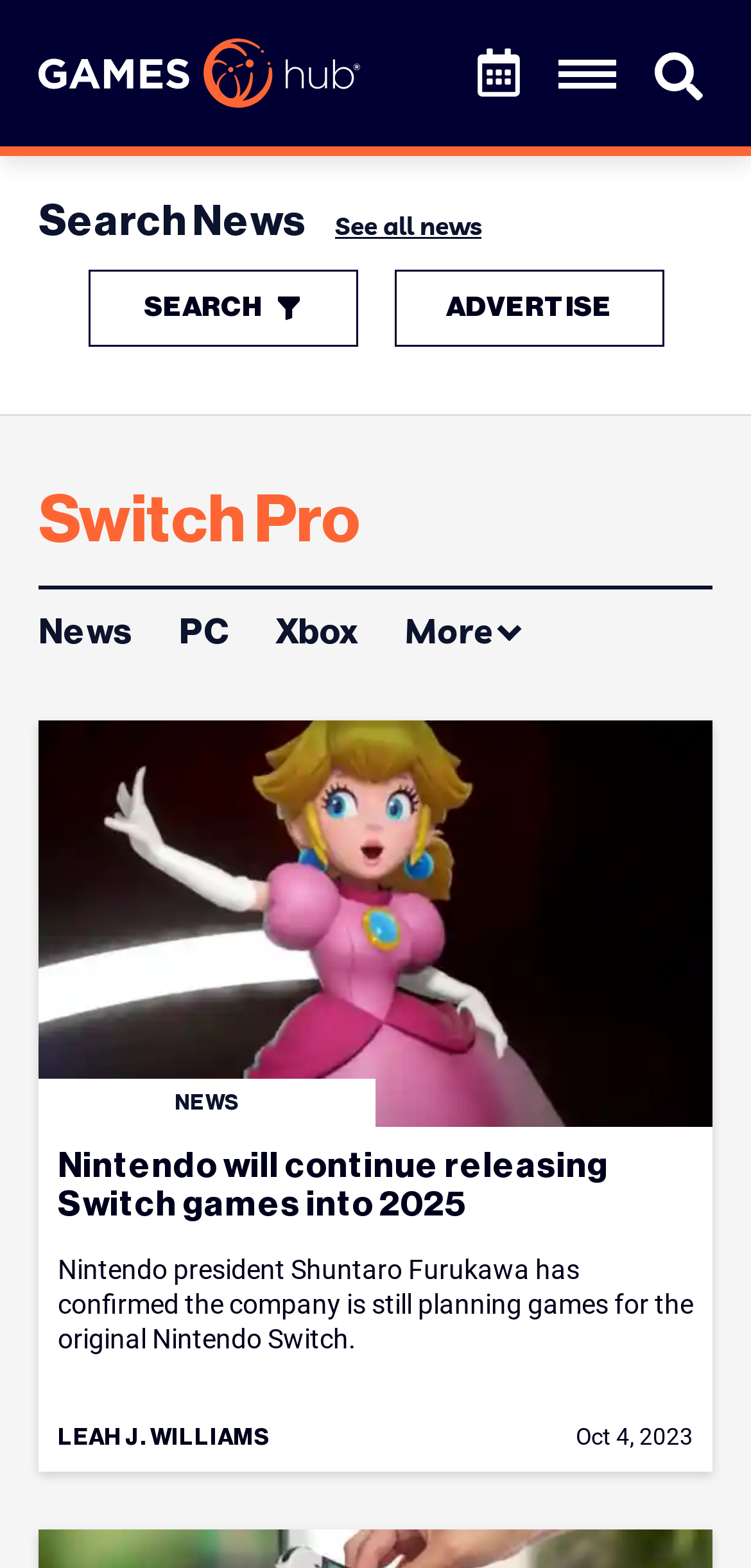Please identify the coordinates of the bounding box for the clickable region that will accomplish this instruction: "Read 'New Posts'".

None